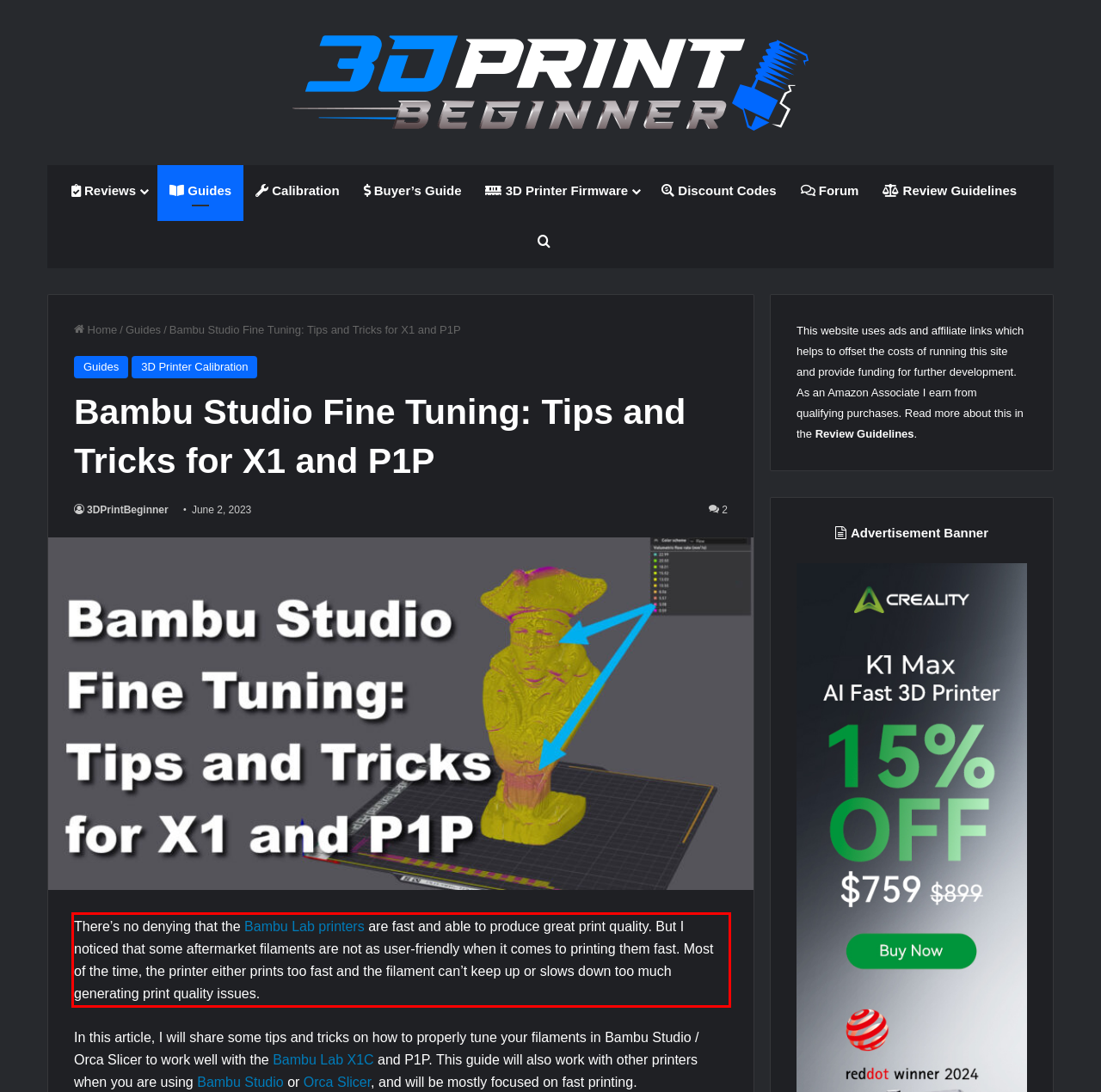Using the provided screenshot of a webpage, recognize the text inside the red rectangle bounding box by performing OCR.

There’s no denying that the Bambu Lab printers are fast and able to produce great print quality. But I noticed that some aftermarket filaments are not as user-friendly when it comes to printing them fast. Most of the time, the printer either prints too fast and the filament can’t keep up or slows down too much generating print quality issues.